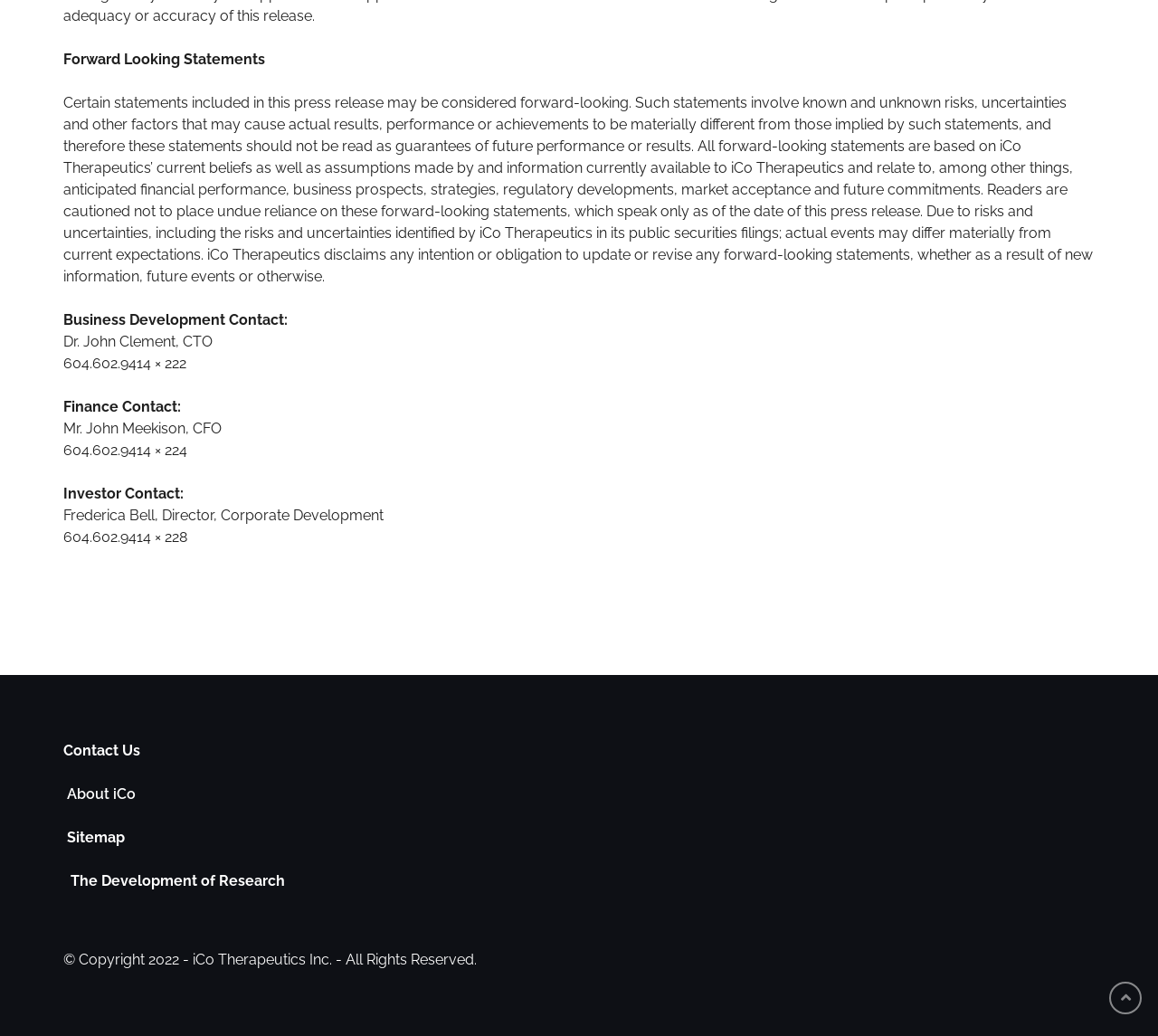Please give a one-word or short phrase response to the following question: 
How many contact types are listed on the page?

Three